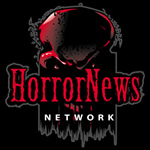What is the shape incorporated in the logo design?
Please respond to the question with a detailed and thorough explanation.

The shape incorporated in the logo design is a skull because the caption specifically mentions an 'ominous skull motif' which suggests that a skull is used as a design element in the logo.